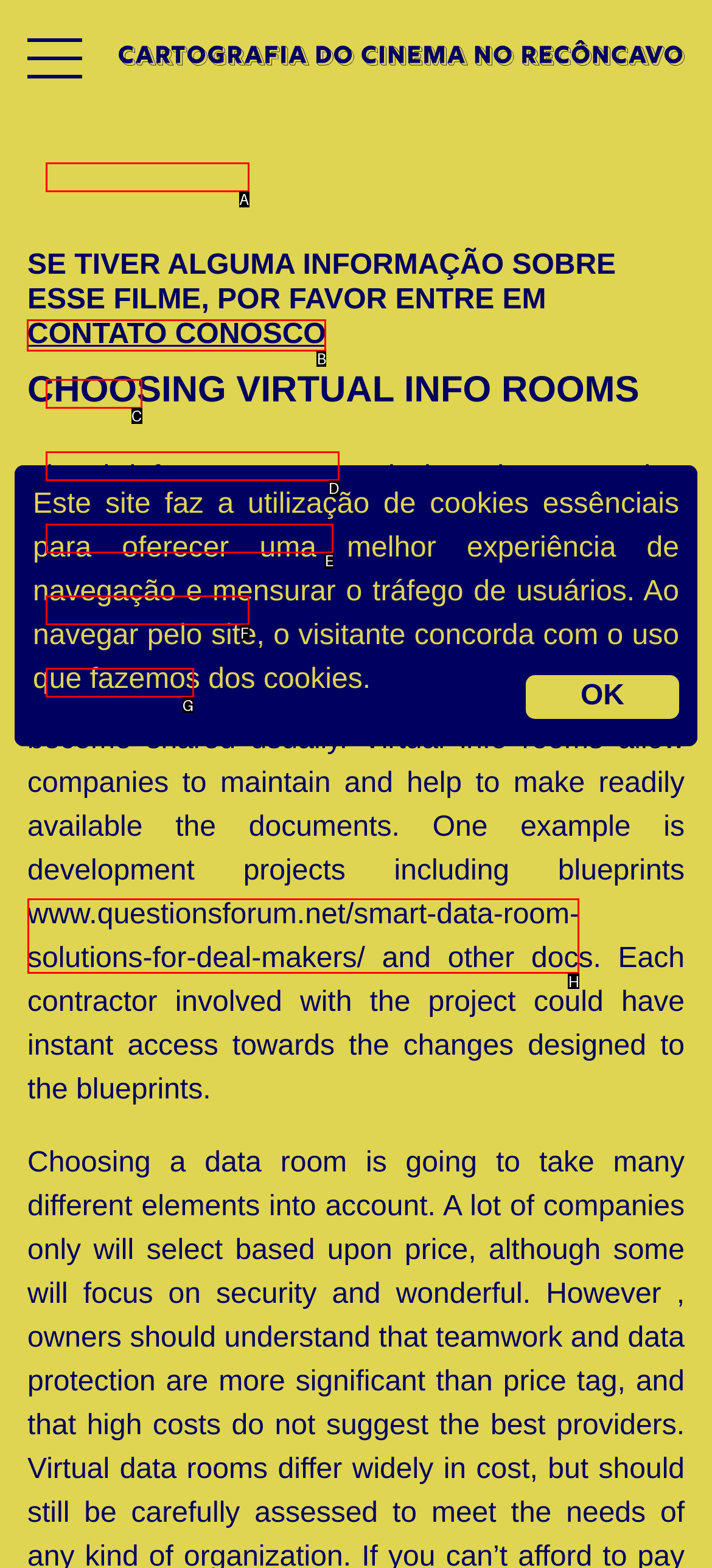Determine the letter of the UI element that will complete the task: Click on CONTATO CONOSCO
Reply with the corresponding letter.

B